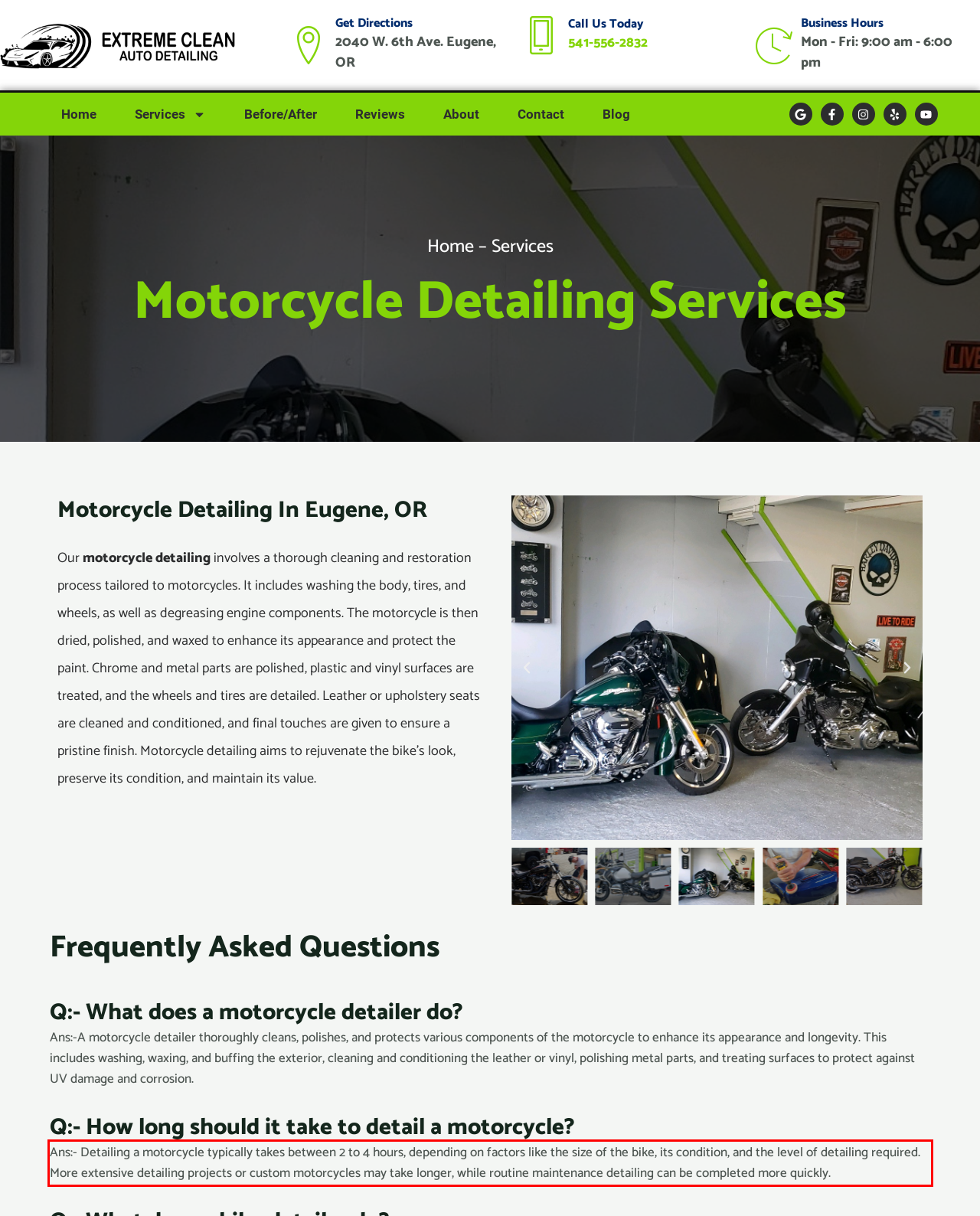Given a screenshot of a webpage, locate the red bounding box and extract the text it encloses.

Ans:- Detailing a motorcycle typically takes between 2 to 4 hours, depending on factors like the size of the bike, its condition, and the level of detailing required. More extensive detailing projects or custom motorcycles may take longer, while routine maintenance detailing can be completed more quickly.